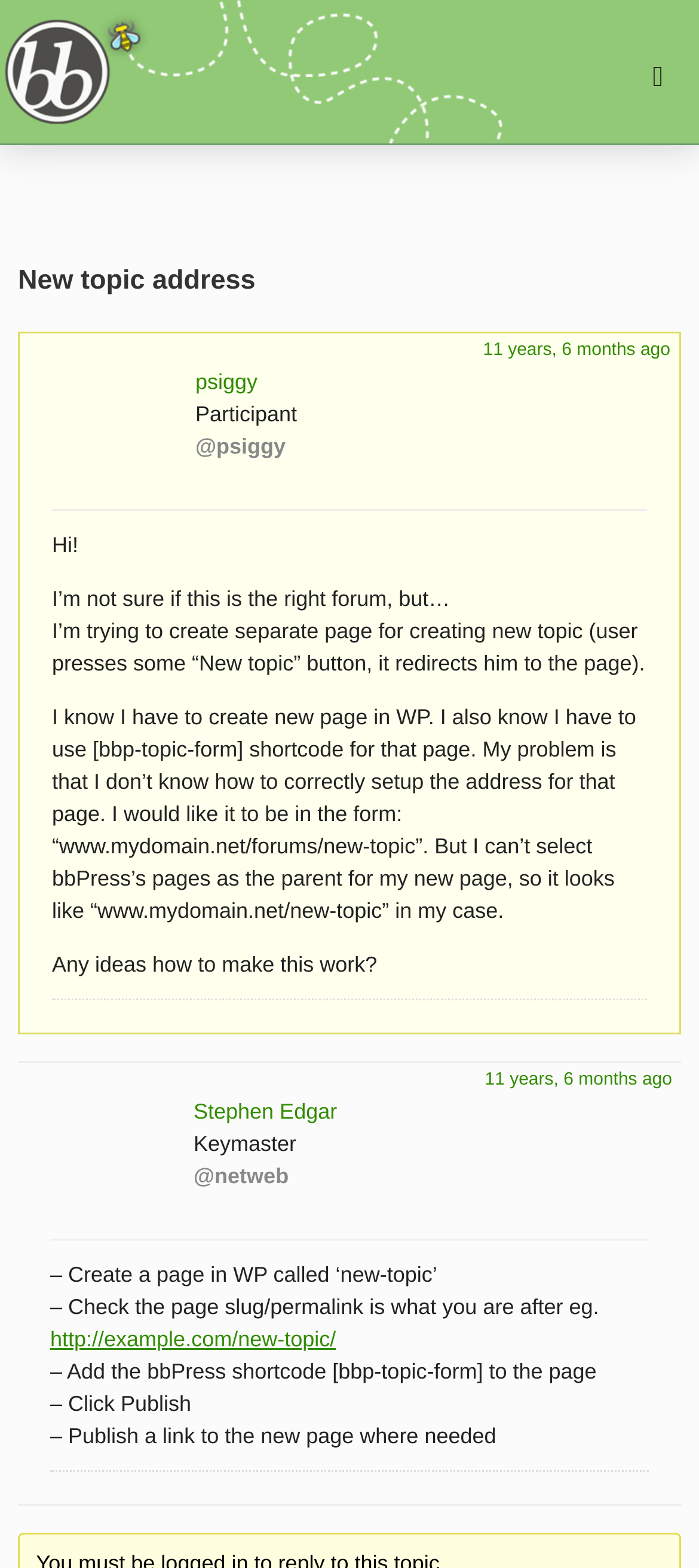Given the element description "11 years, 6 months ago" in the screenshot, predict the bounding box coordinates of that UI element.

[0.694, 0.683, 0.962, 0.695]